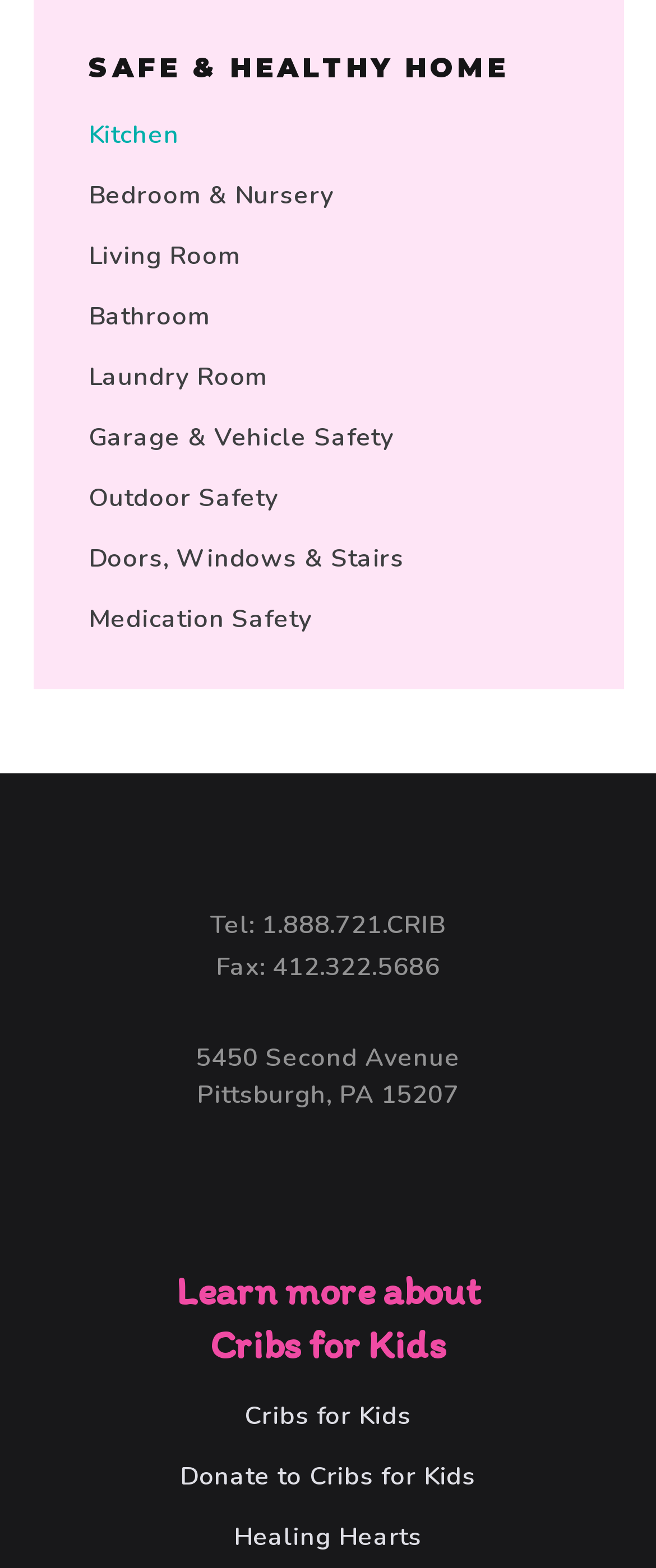Please find the bounding box coordinates of the element that you should click to achieve the following instruction: "Go to the Outdoor Safety page". The coordinates should be presented as four float numbers between 0 and 1: [left, top, right, bottom].

[0.135, 0.307, 0.425, 0.328]